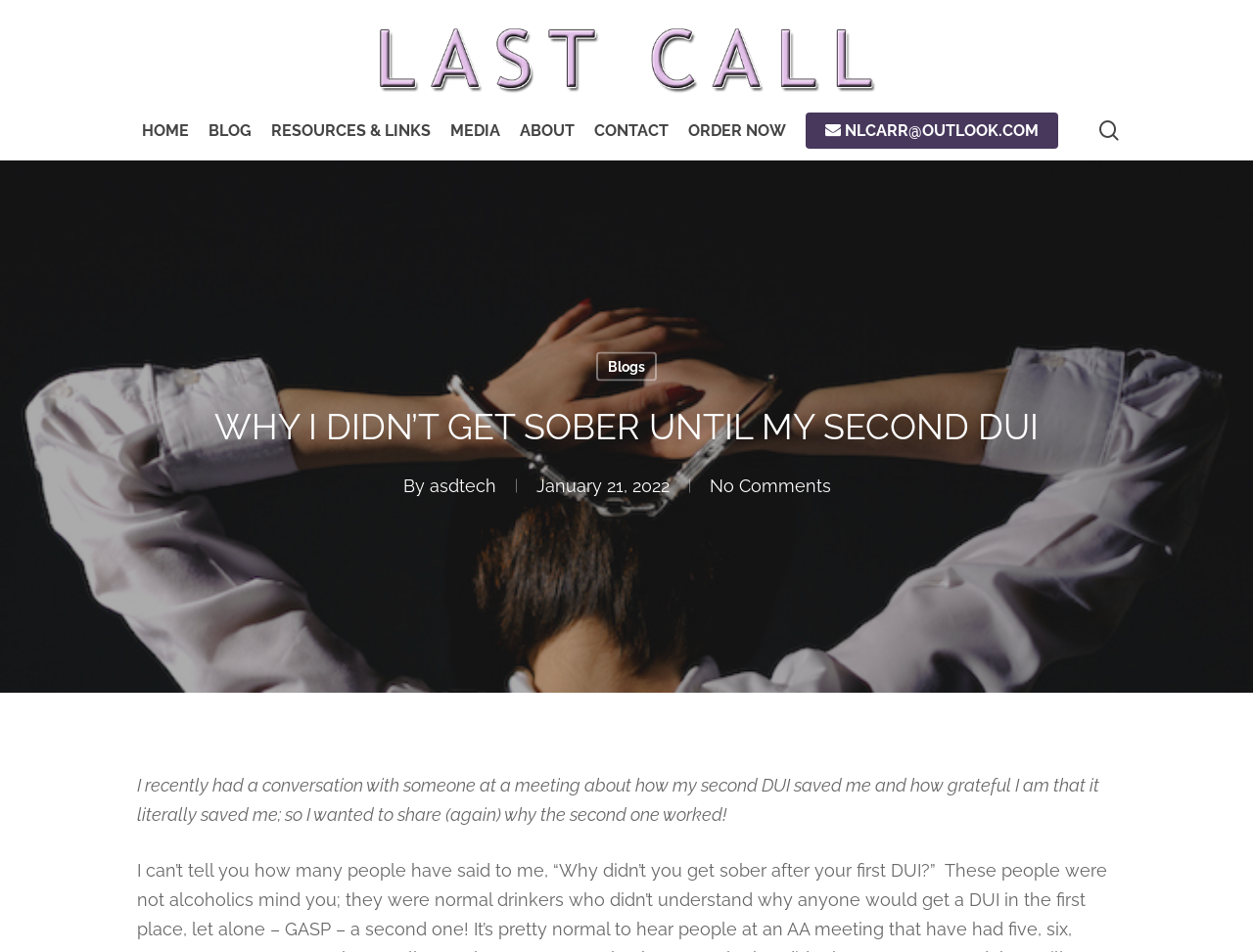Please locate the bounding box coordinates for the element that should be clicked to achieve the following instruction: "view resources and links". Ensure the coordinates are given as four float numbers between 0 and 1, i.e., [left, top, right, bottom].

[0.216, 0.128, 0.344, 0.146]